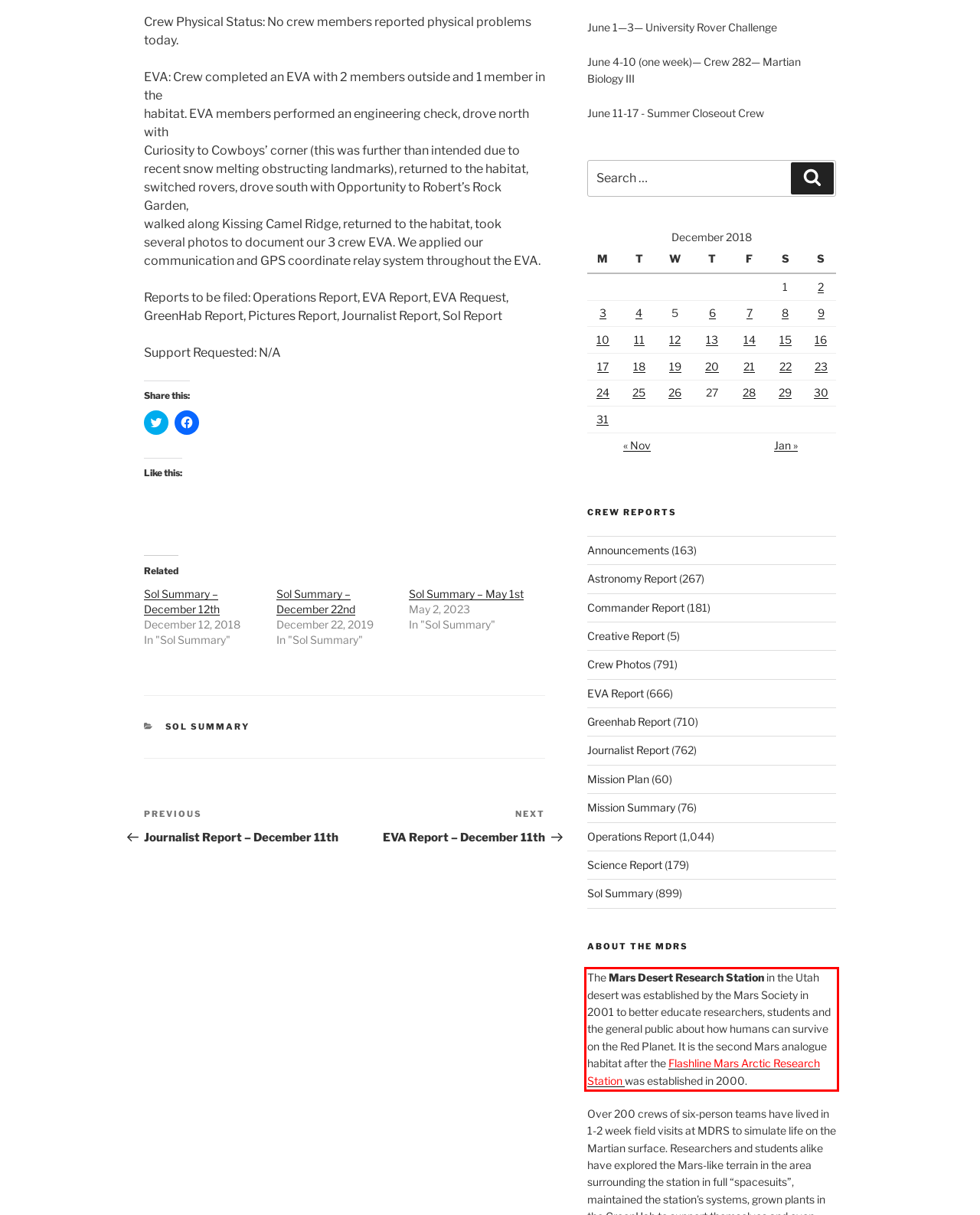You are given a screenshot showing a webpage with a red bounding box. Perform OCR to capture the text within the red bounding box.

The Mars Desert Research Station in the Utah desert was established by the Mars Society in 2001 to better educate researchers, students and the general public about how humans can survive on the Red Planet. It is the second Mars analogue habitat after the Flashline Mars Arctic Research Station was established in 2000.